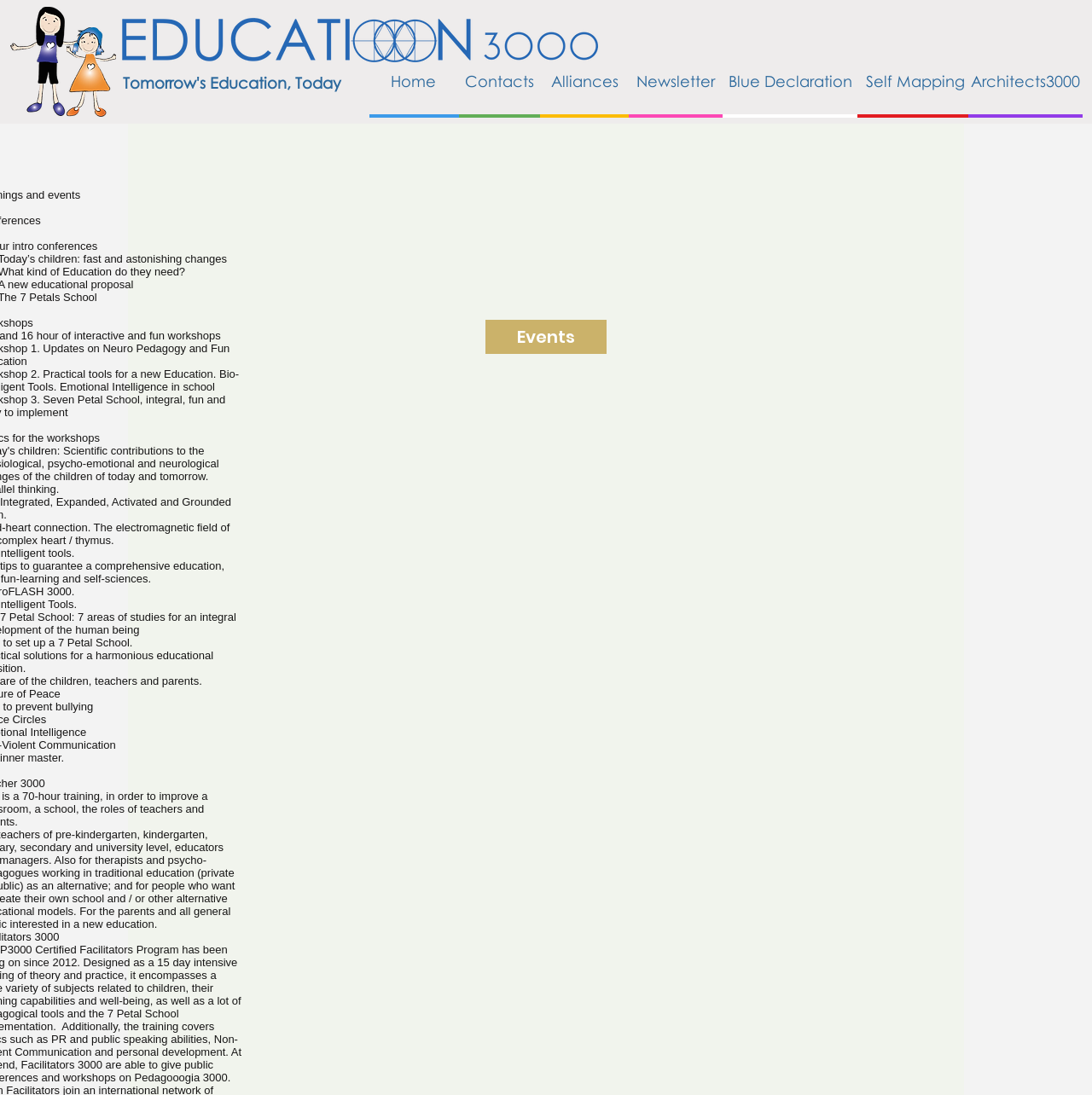What is the relationship between 'Events' and 'Architects3000'?
Using the image, answer in one word or phrase.

Unknown